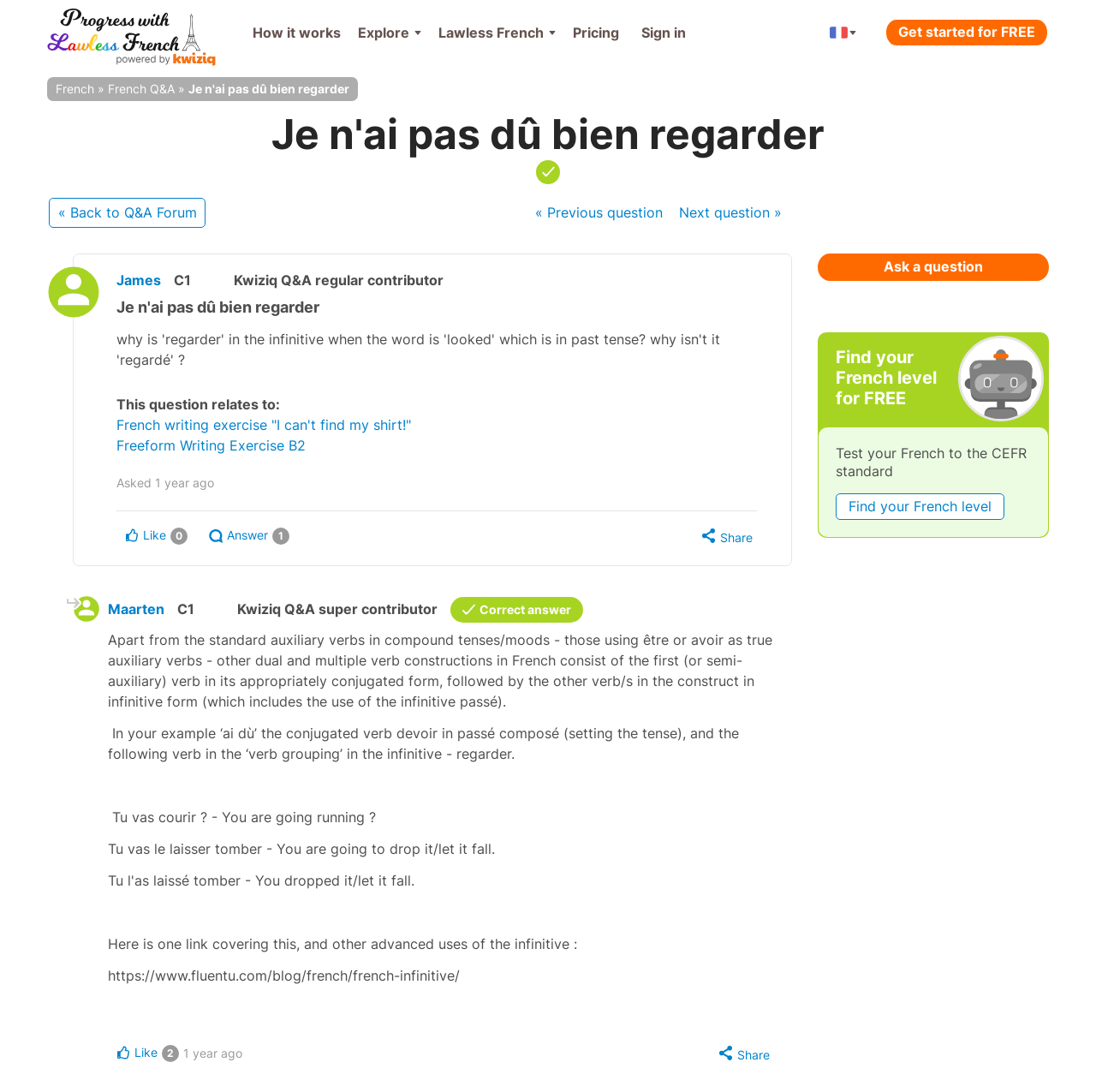Please identify the bounding box coordinates of the clickable element to fulfill the following instruction: "Find your French level". The coordinates should be four float numbers between 0 and 1, i.e., [left, top, right, bottom].

[0.762, 0.452, 0.916, 0.476]